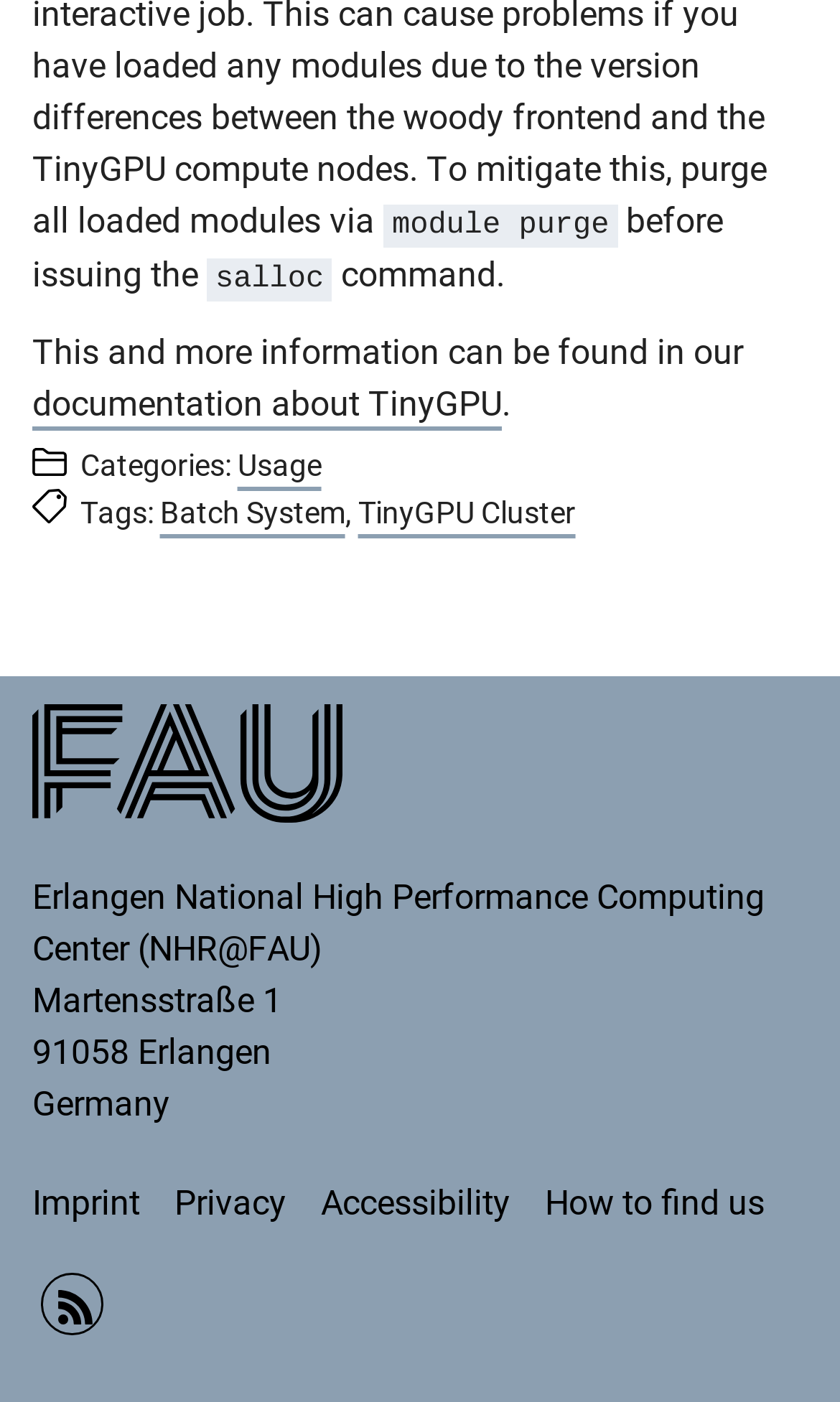Please find the bounding box coordinates of the section that needs to be clicked to achieve this instruction: "Click the link to documentation about TinyGPU".

[0.038, 0.273, 0.597, 0.303]